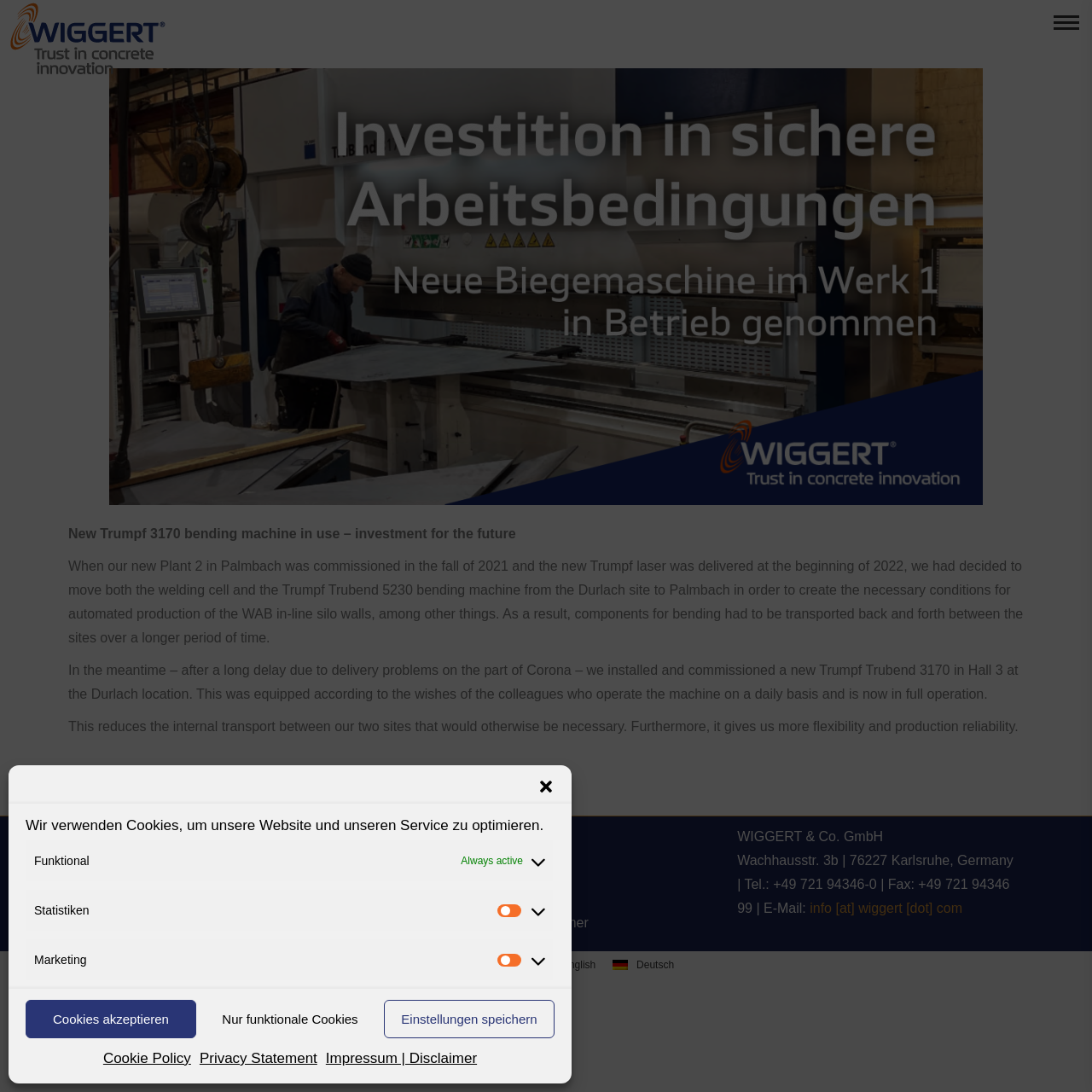What is the purpose of the new Trumpf Trubend 3170?
Give a single word or phrase answer based on the content of the image.

Reducing internal transport